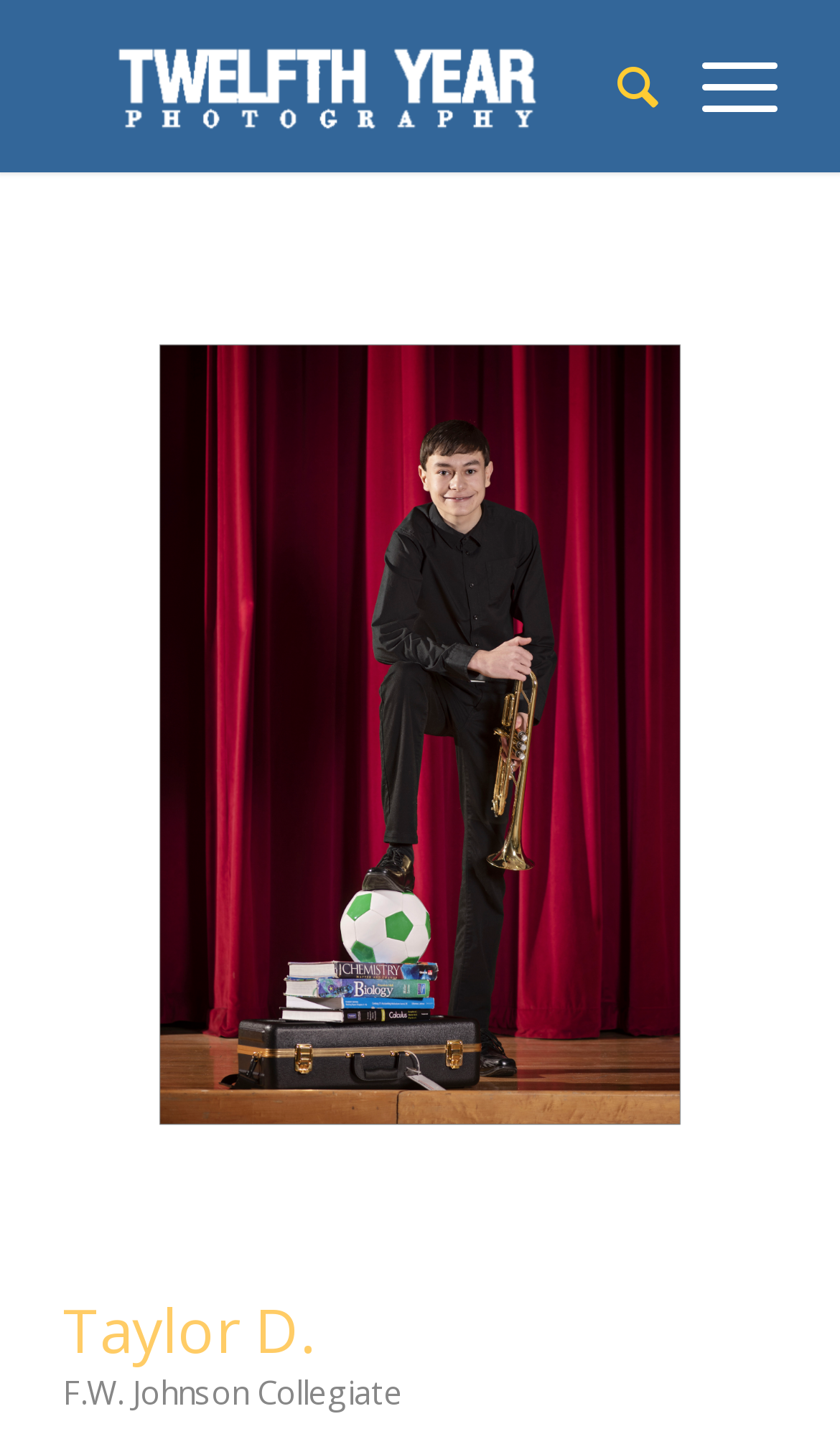Provide a one-word or short-phrase response to the question:
What is the name of the person?

Taylor D.